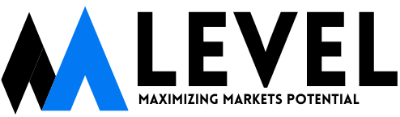Provide a short answer to the following question with just one word or phrase: What is the theme of the article?

Personal and professional advancement